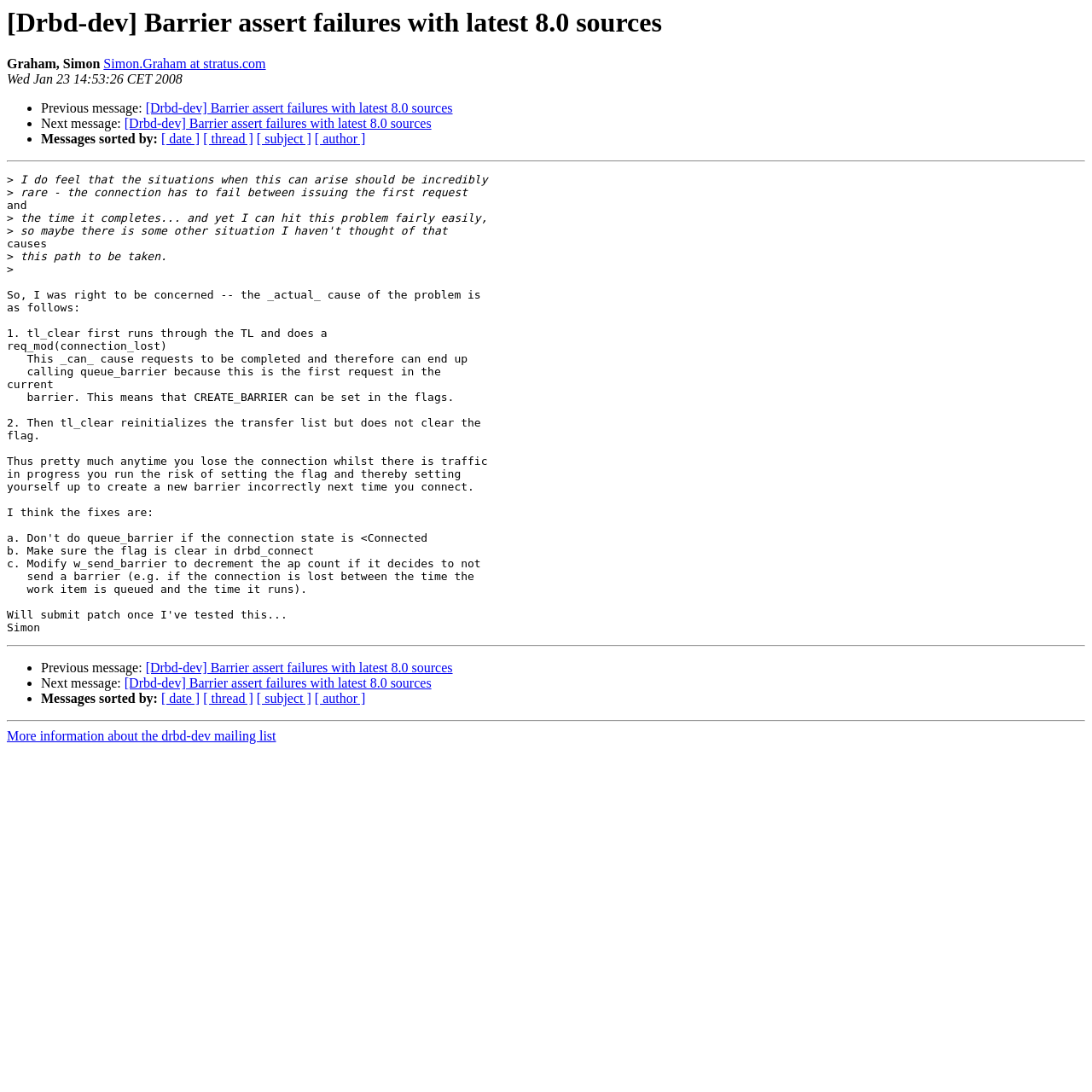Can you find and provide the main heading text of this webpage?

[Drbd-dev] Barrier assert failures with latest 8.0 sources